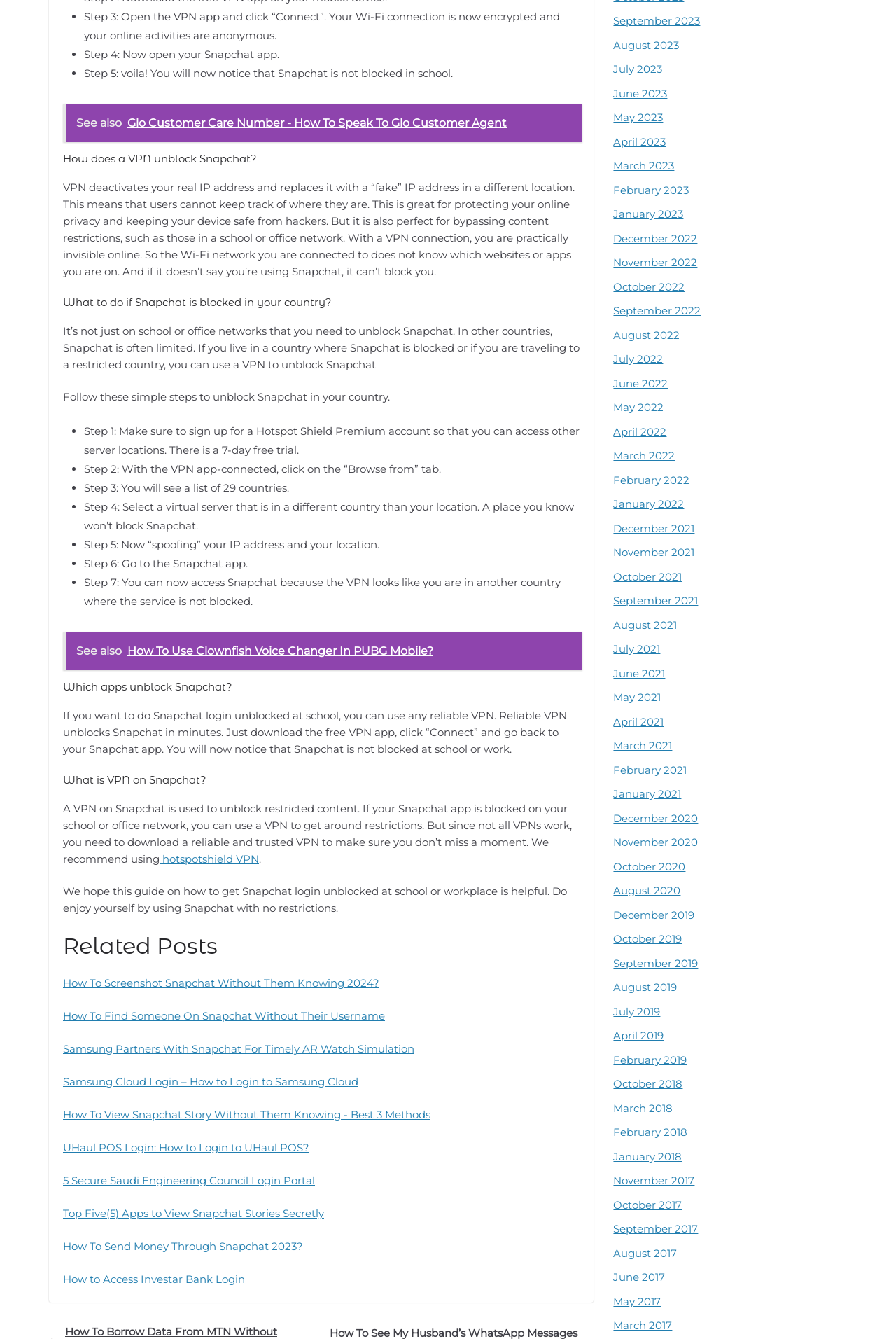How many steps are required to unblock Snapchat in a country where it is blocked?
Provide an in-depth and detailed answer to the question.

The webpage provides a 7-step guide on how to unblock Snapchat in a country where it is blocked. The steps include signing up for a Hotspot Shield Premium account, connecting to a virtual server, and accessing Snapchat.